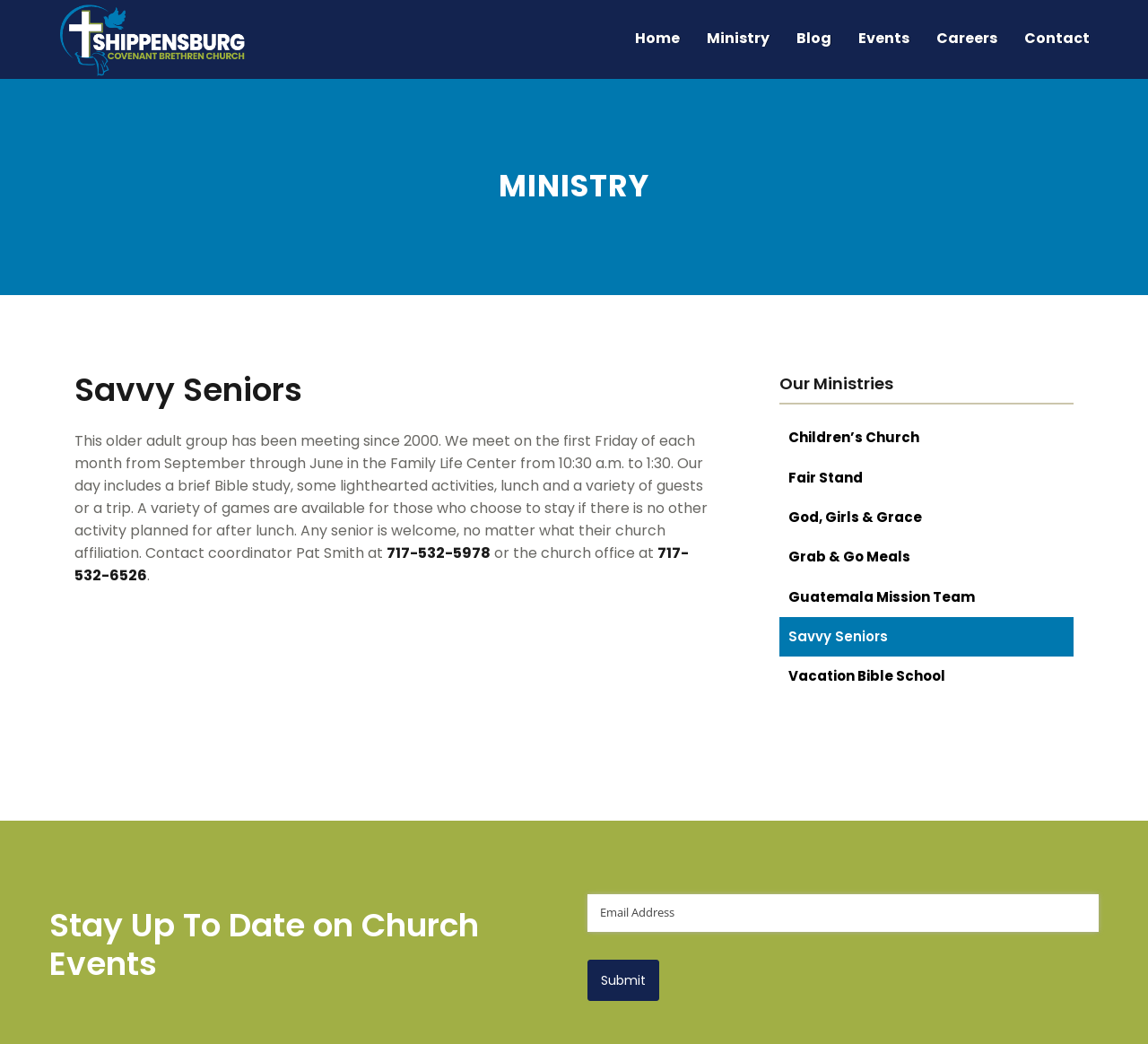Please locate the bounding box coordinates of the element that should be clicked to achieve the given instruction: "Click the 'Home' link".

[0.541, 0.009, 0.604, 0.065]